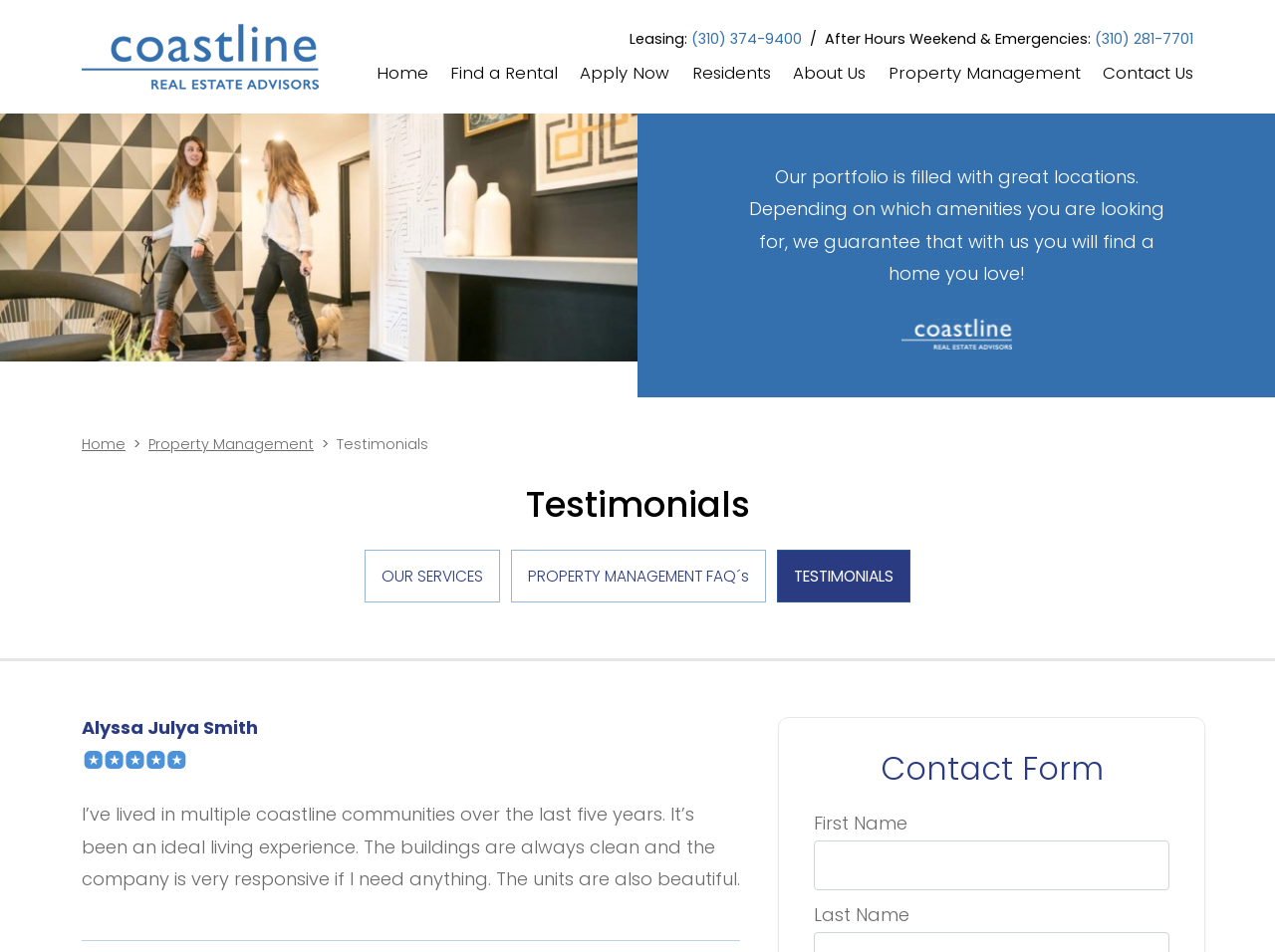Find the bounding box of the UI element described as follows: "OUR SERVICES".

[0.286, 0.577, 0.392, 0.633]